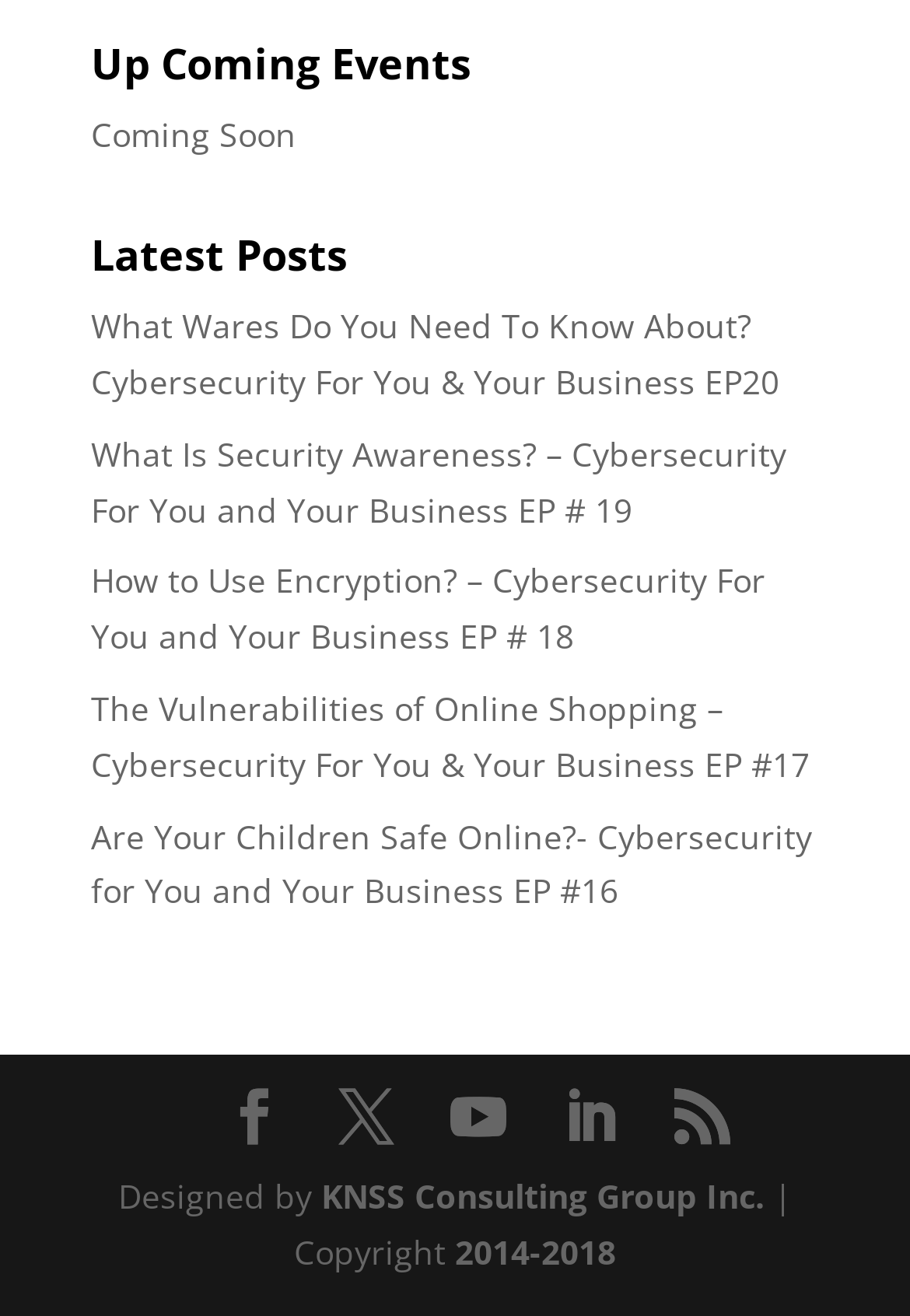Please specify the bounding box coordinates of the region to click in order to perform the following instruction: "Go to the next page".

[0.249, 0.828, 0.31, 0.872]